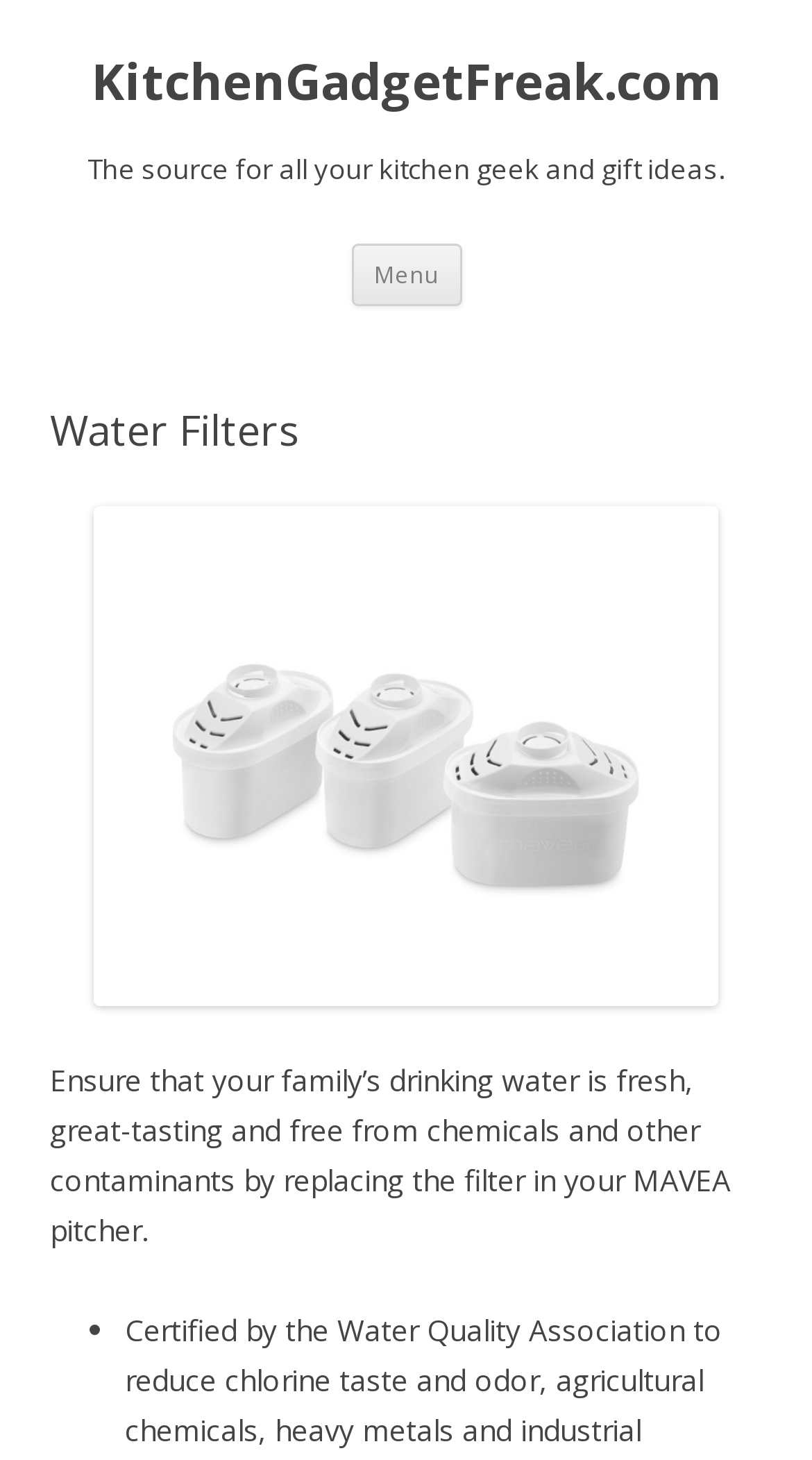Using the provided description: "Diabetes Dialogue Map", find the bounding box coordinates of the corresponding UI element. The output should be four float numbers between 0 and 1, in the format [left, top, right, bottom].

None